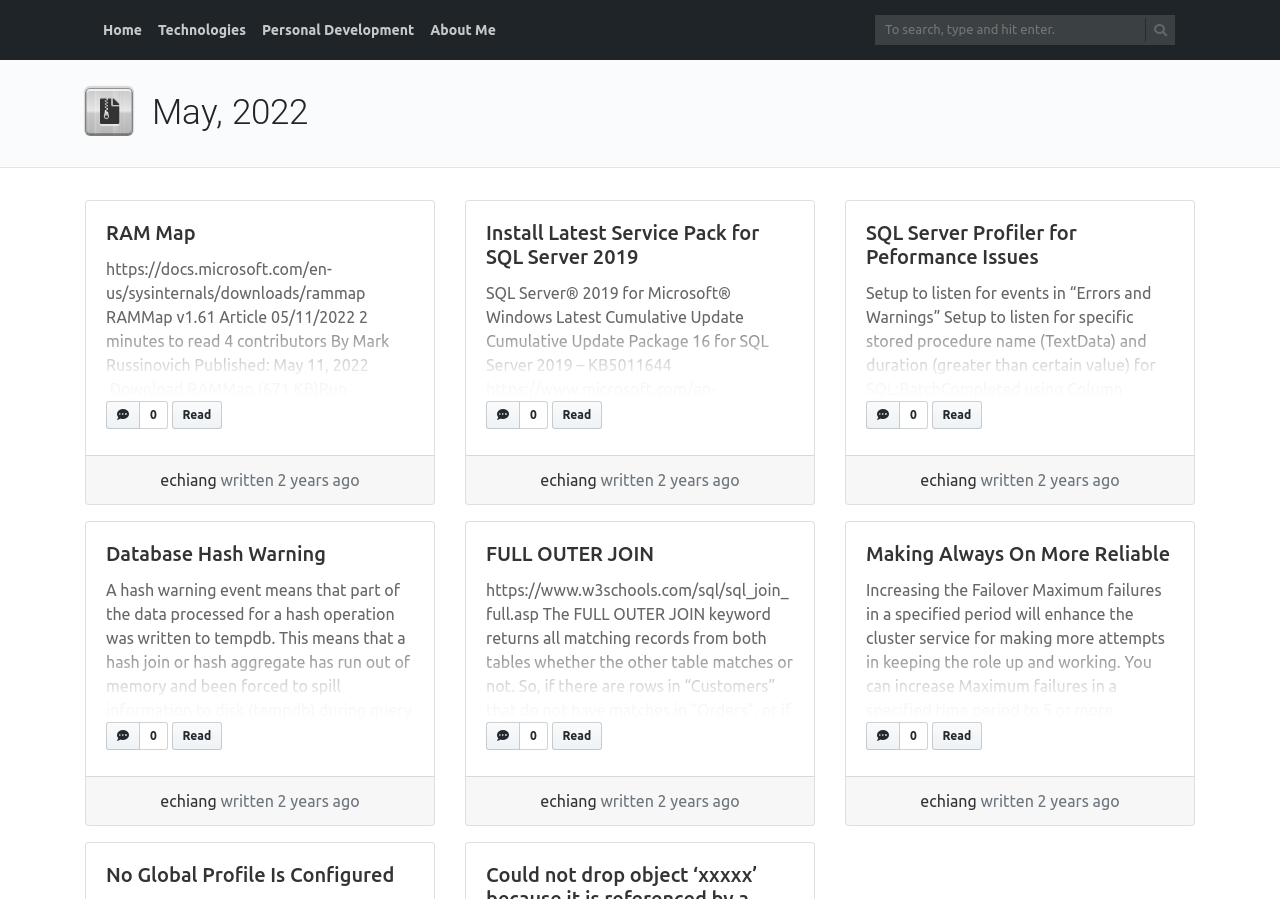Please answer the following question using a single word or phrase: 
What is the website's main navigation menu?

Home, Technologies, Personal Development, About Me